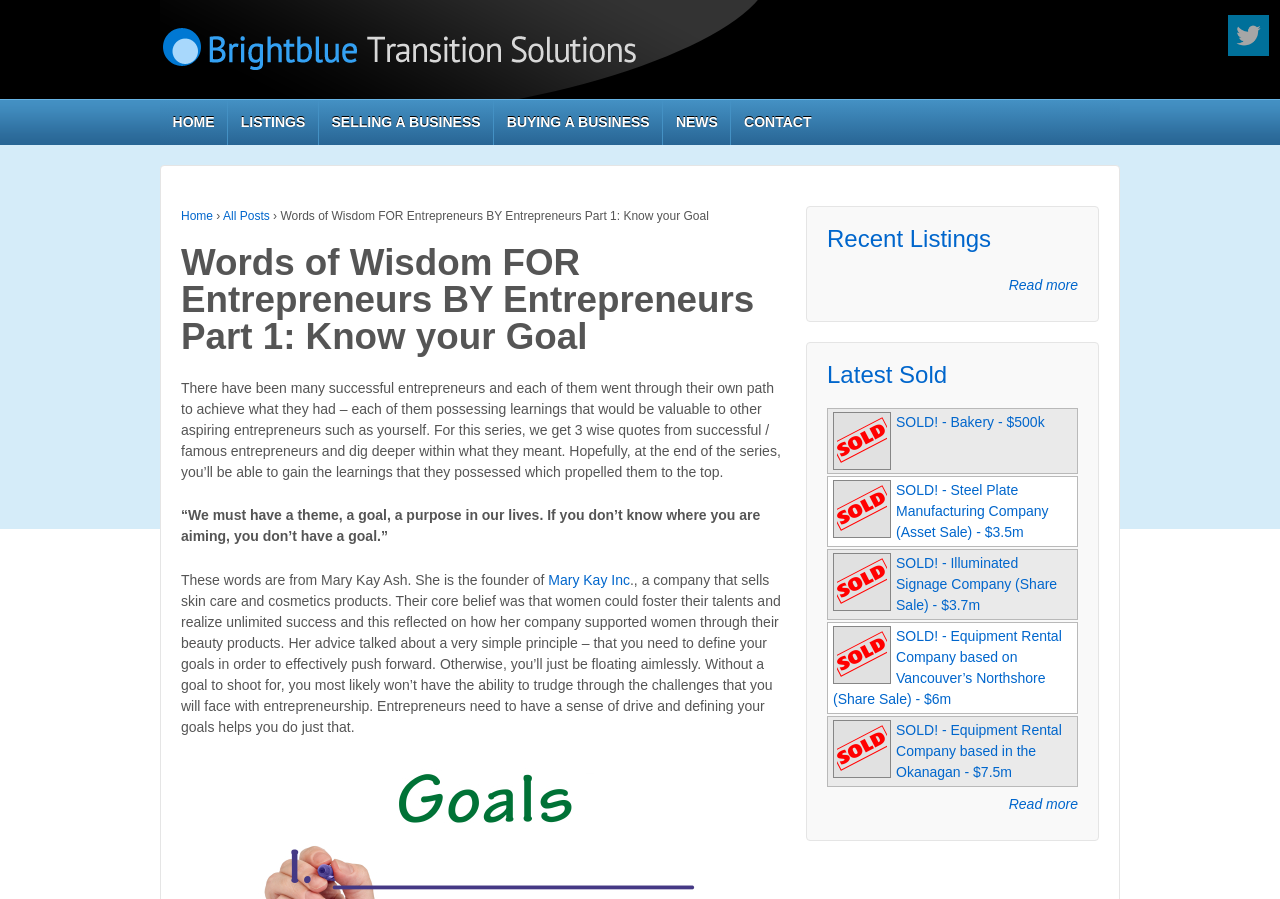What is the company name of the website?
Please provide a comprehensive answer based on the contents of the image.

I determined the company name by looking at the top-left corner of the webpage, where I found a link with the text 'Brightblue Transition Solutions Inc' and an image with the same name. This suggests that the company name is Brightblue Transition Solutions Inc.